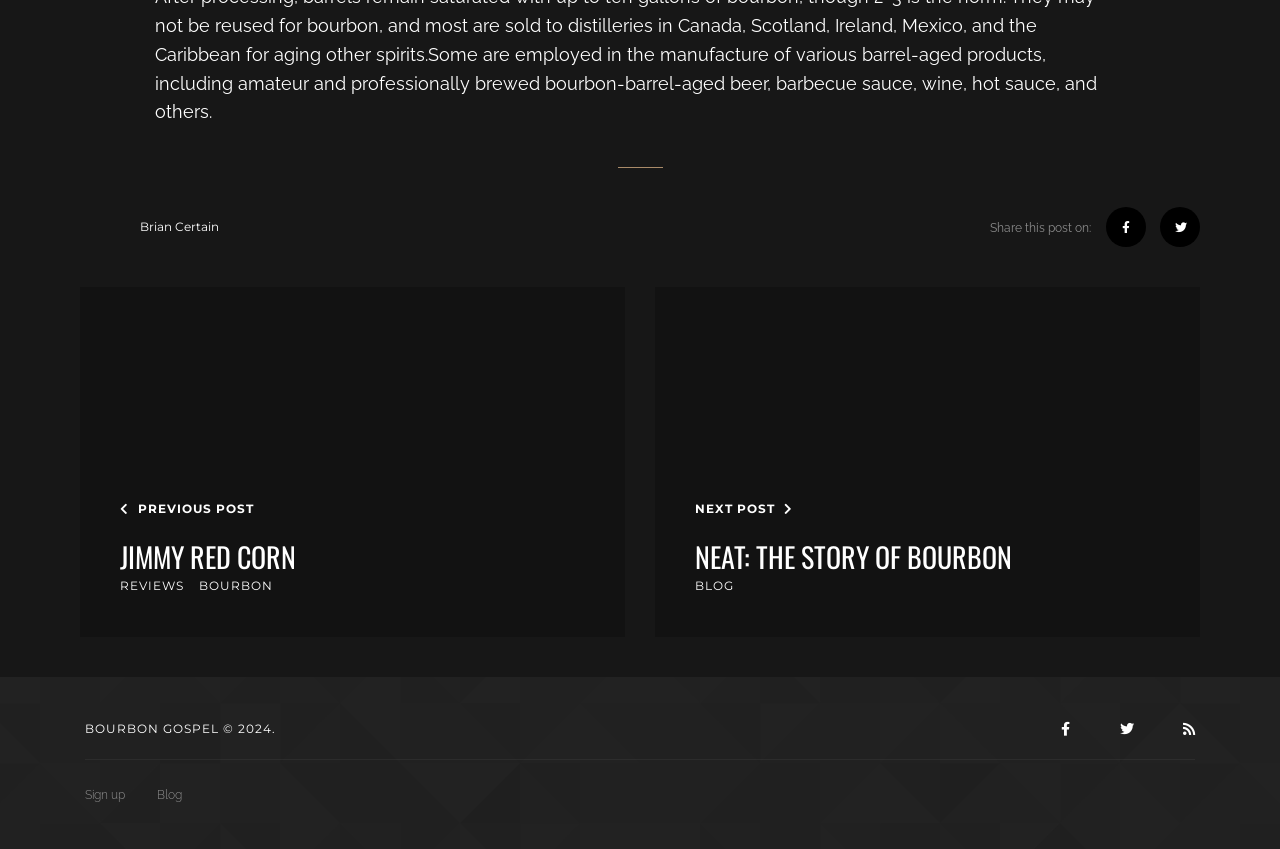Find the bounding box coordinates of the element's region that should be clicked in order to follow the given instruction: "Click on the 'Blog' link". The coordinates should consist of four float numbers between 0 and 1, i.e., [left, top, right, bottom].

[0.11, 0.92, 0.142, 0.953]